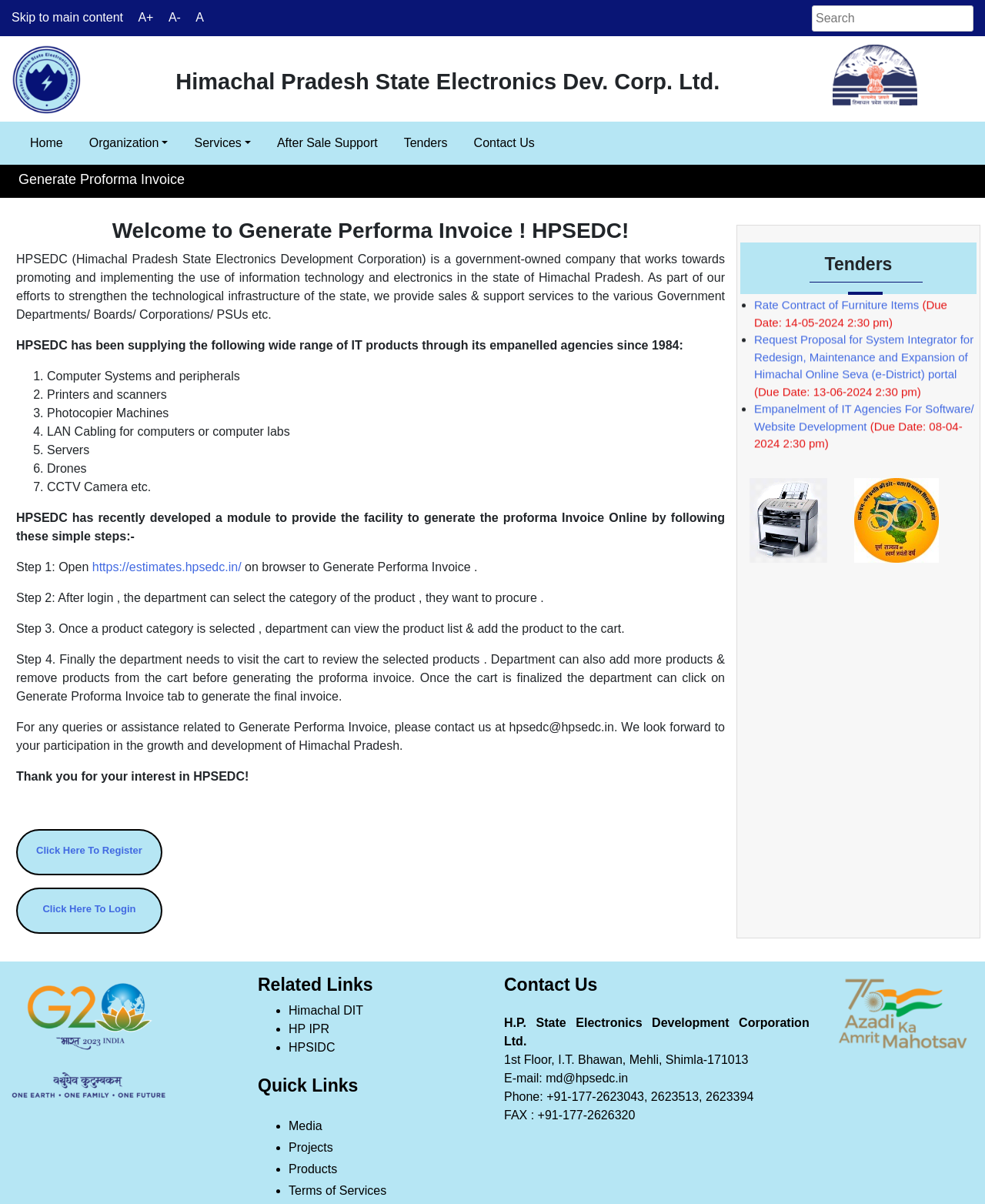Please identify the bounding box coordinates of the element I should click to complete this instruction: 'Click on the 'Home' link'. The coordinates should be given as four float numbers between 0 and 1, like this: [left, top, right, bottom].

[0.024, 0.106, 0.07, 0.132]